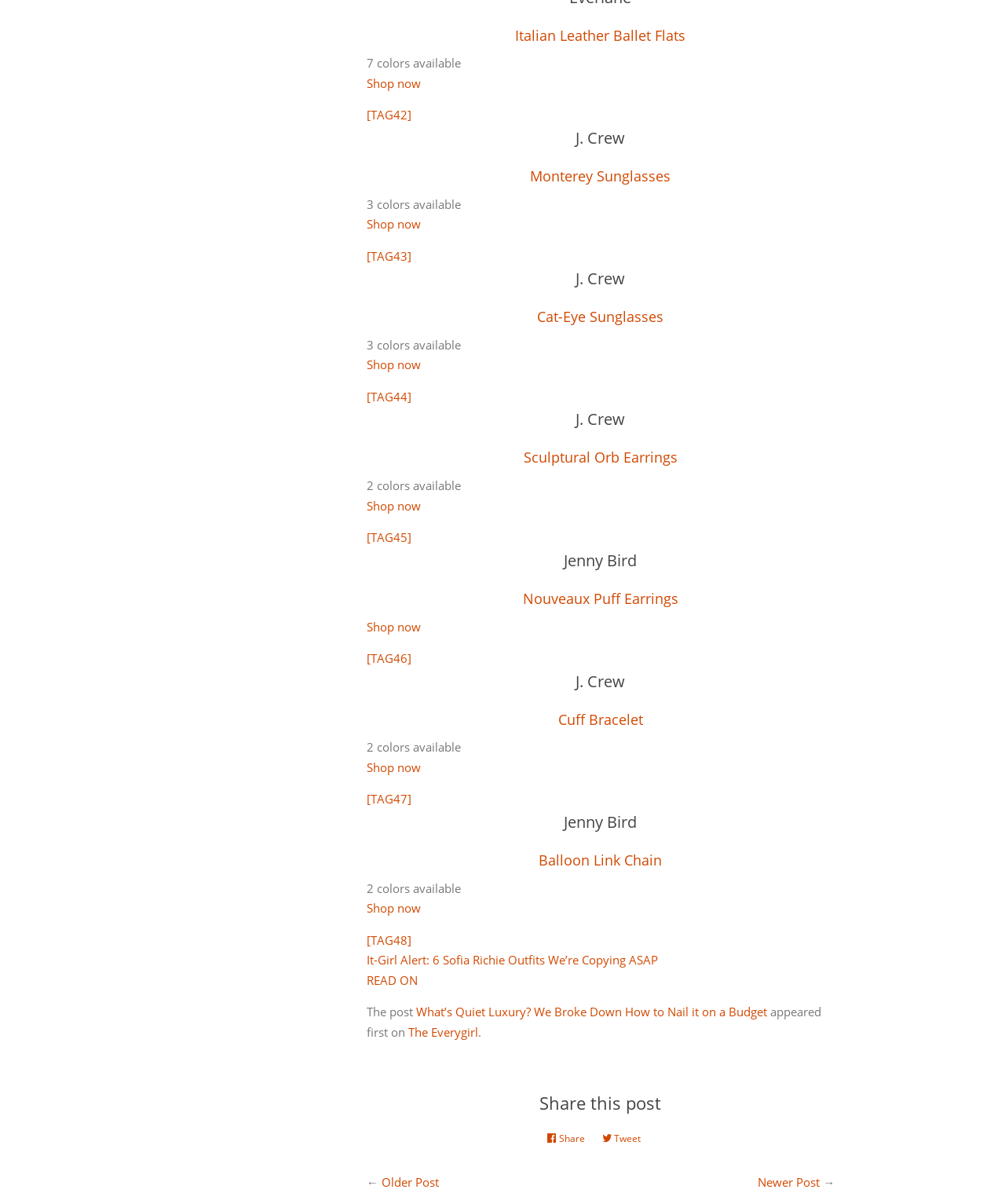Provide your answer in one word or a succinct phrase for the question: 
What is the name of the blog that published the post 'It-Girl Alert: 6 Sofia Richie Outfits We’re Copying ASAP'?

The Everygirl